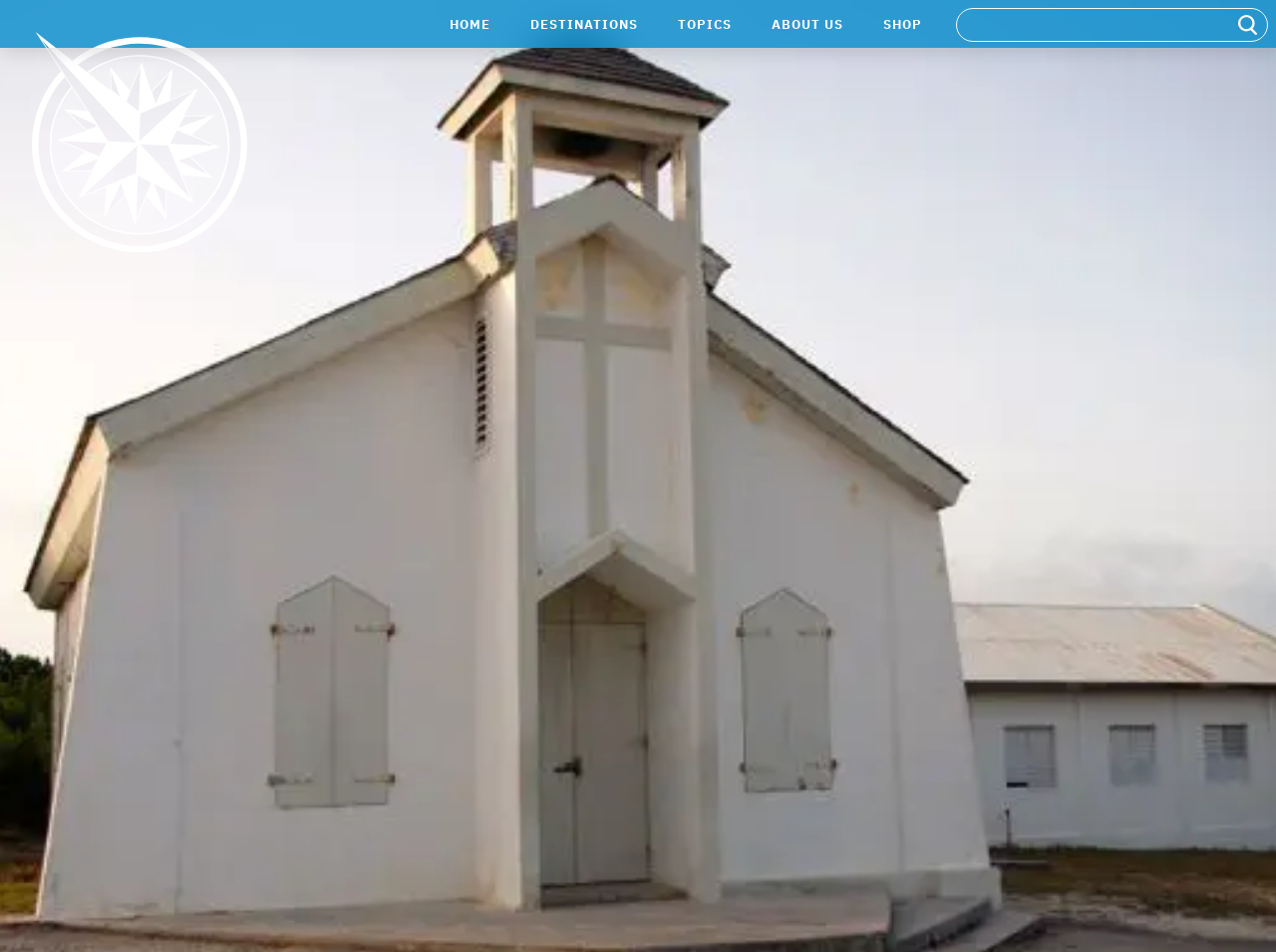Locate the primary heading on the webpage and return its text.

Immanuel Methodist Church – My Choice Wedding Spot in Anguilla